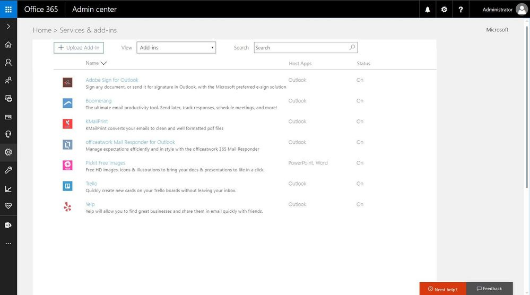Give a succinct answer to this question in a single word or phrase: 
What is the role of the sidebar?

Quick access to tools